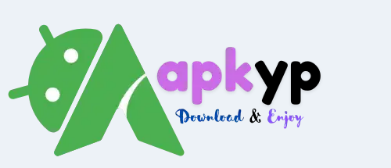What is the tagline of APKYP?
Please give a detailed and elaborate answer to the question.

The tagline of APKYP is elegantly scripted in a lighter shade below the name, emphasizing the platform's mission of offering a user-friendly experience for app enthusiasts. The tagline 'Download & Enjoy' is a clear and concise statement of the platform's purpose.